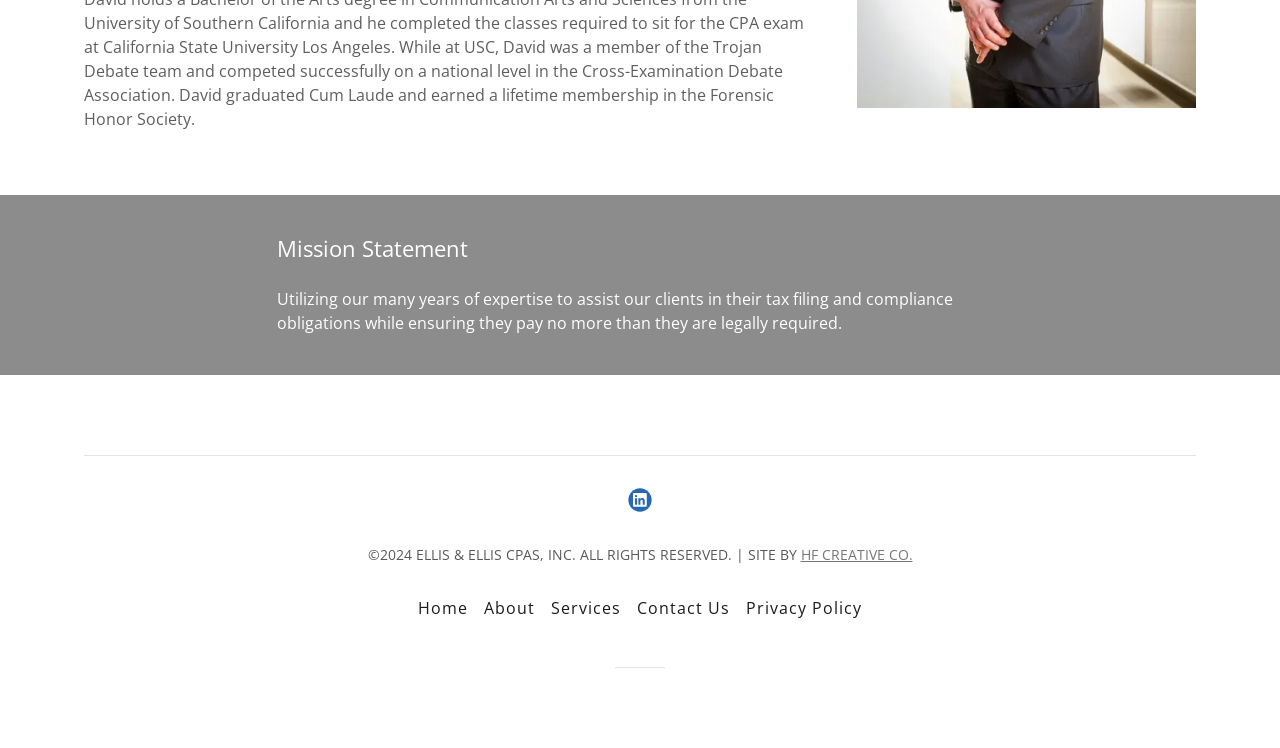Using floating point numbers between 0 and 1, provide the bounding box coordinates in the format (top-left x, top-left y, bottom-right x, bottom-right y). Locate the UI element described here: Privacy Policy

[0.577, 0.787, 0.68, 0.838]